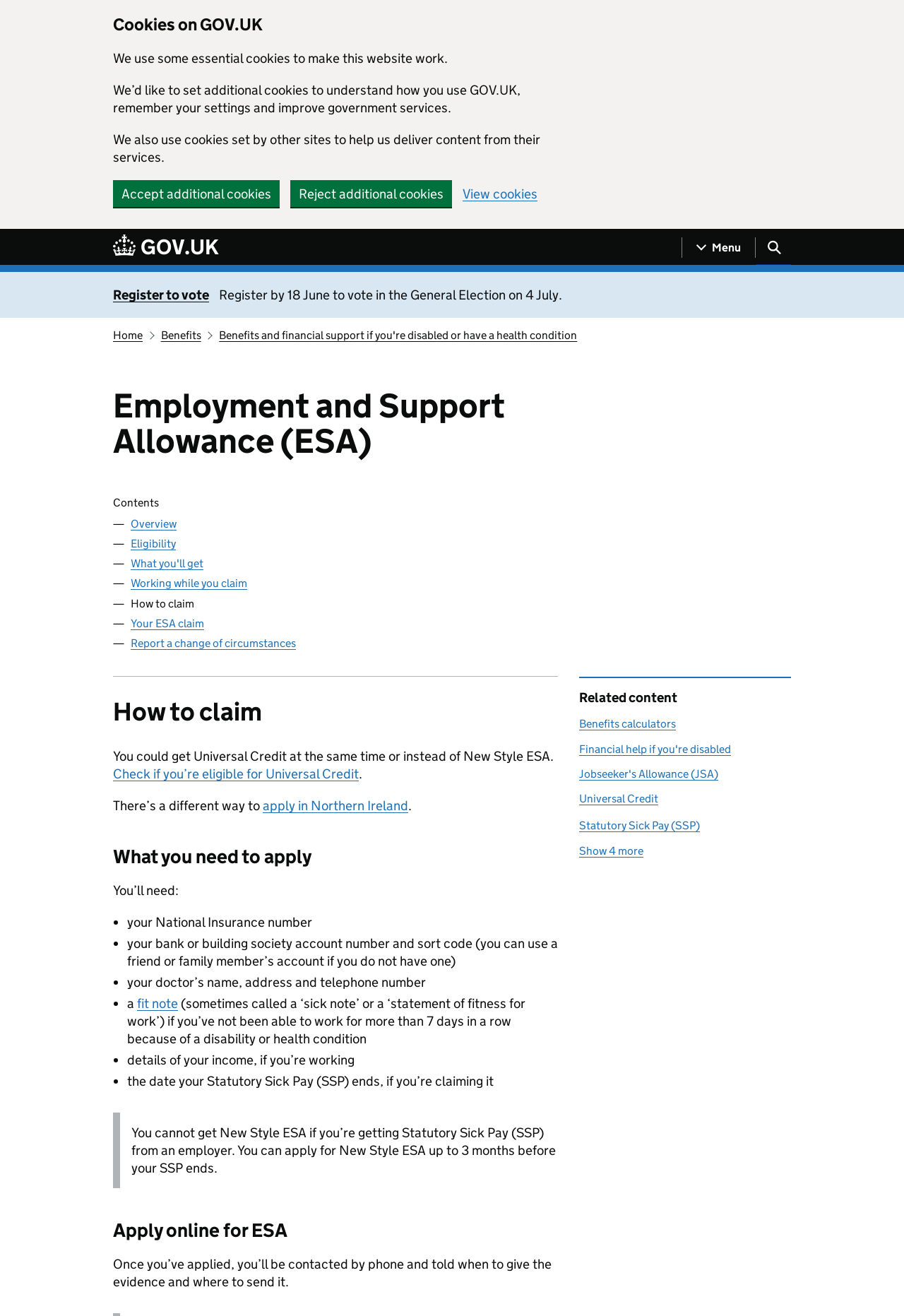Determine the bounding box coordinates of the clickable region to follow the instruction: "Go to the GOV.UK homepage".

[0.125, 0.178, 0.242, 0.198]